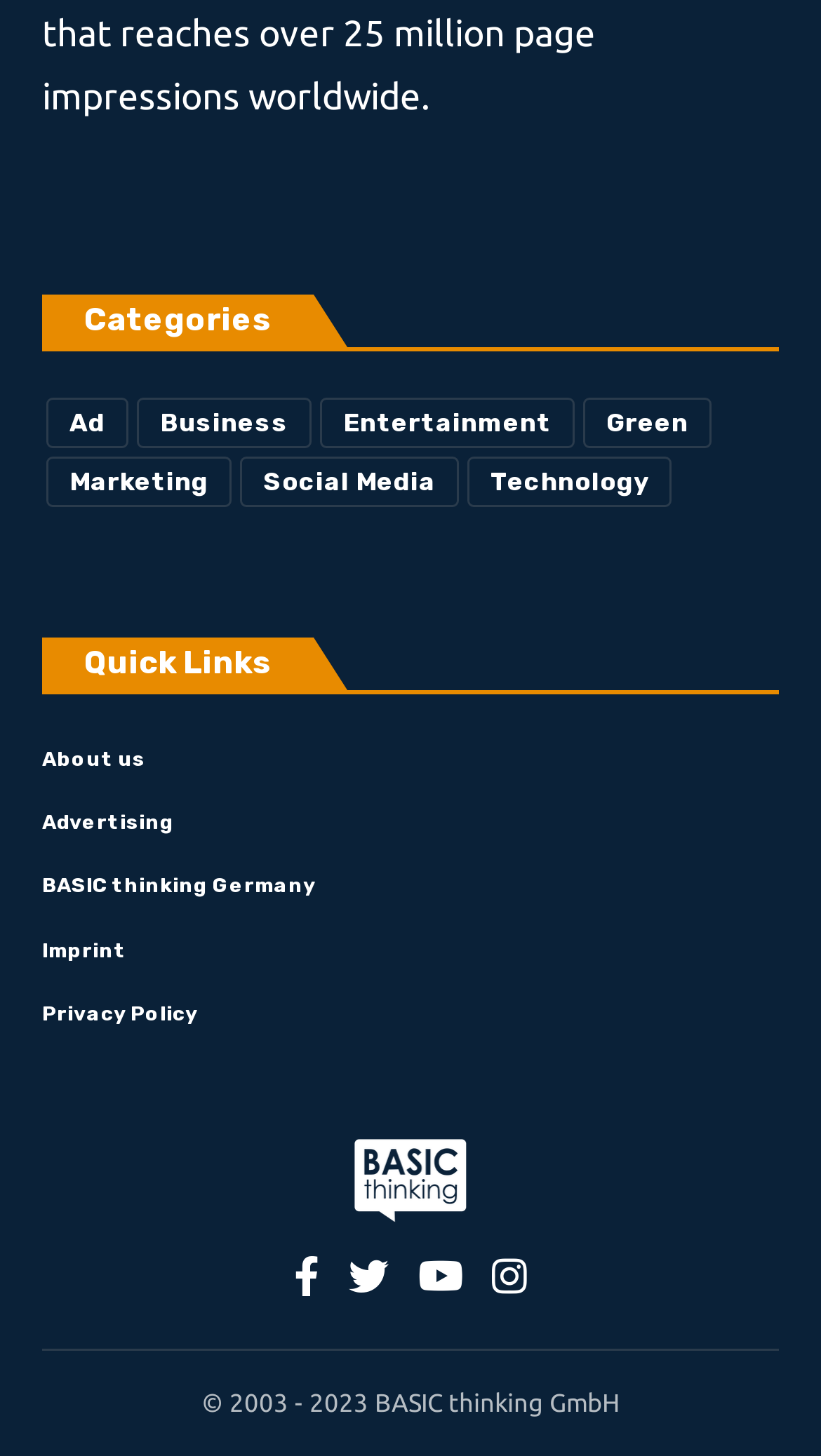Locate the bounding box coordinates of the element that needs to be clicked to carry out the instruction: "Go to the 'BASIC thinking International' website". The coordinates should be given as four float numbers ranging from 0 to 1, i.e., [left, top, right, bottom].

[0.43, 0.782, 0.57, 0.84]